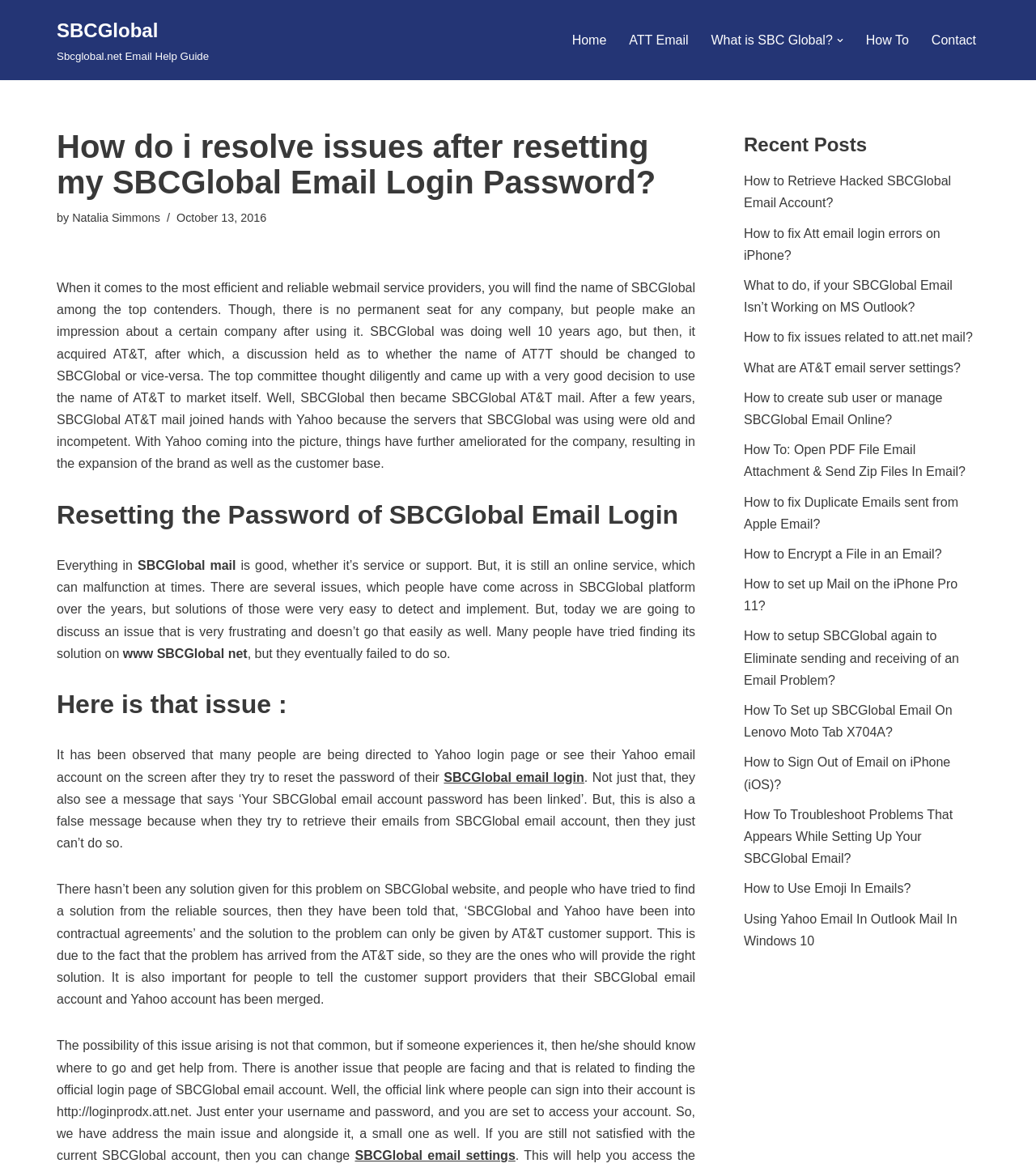Predict the bounding box of the UI element based on this description: "How To".

[0.836, 0.025, 0.877, 0.044]